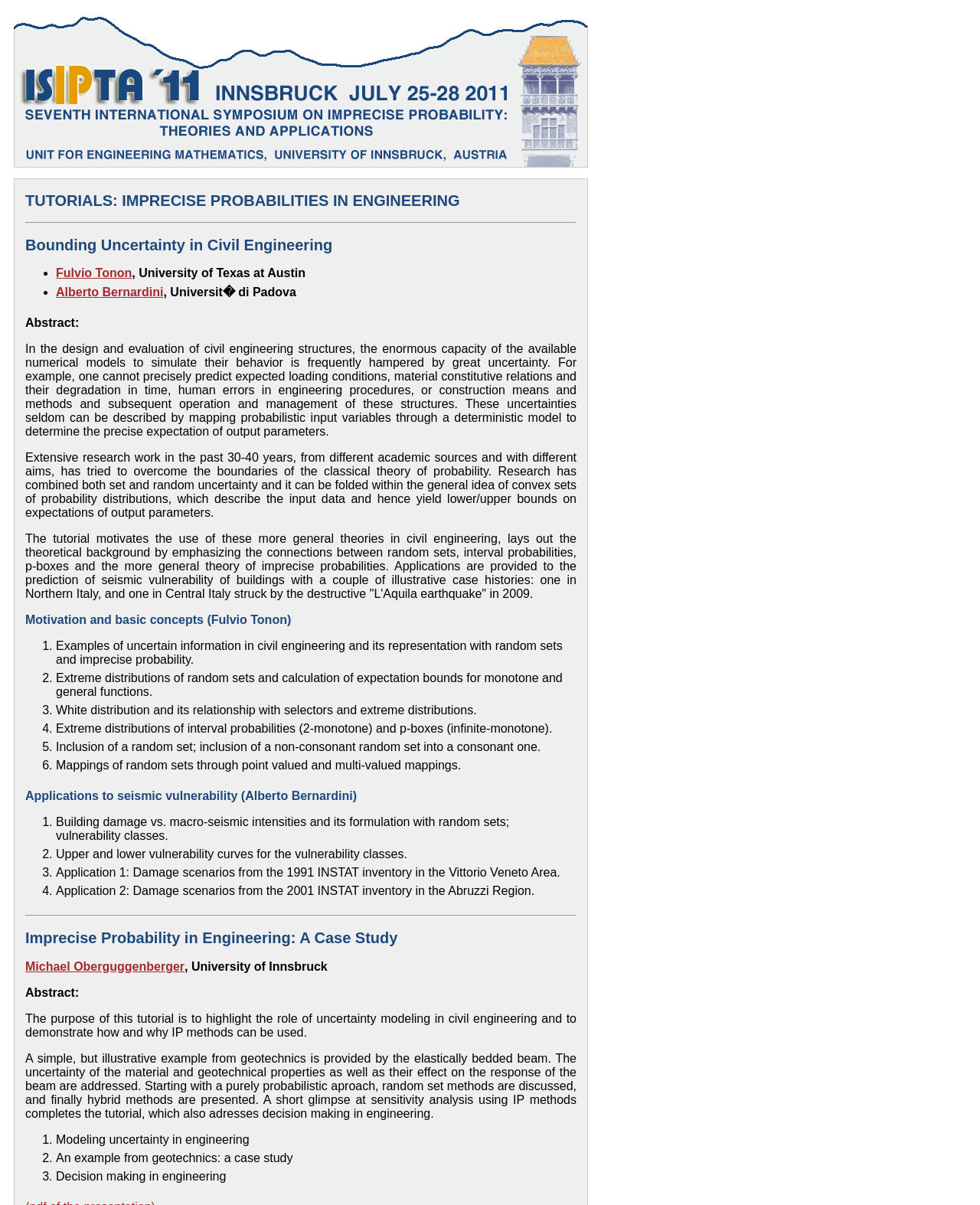Explain the webpage in detail.

The webpage appears to be a conference webpage for the 7th International Symposium on Imprecise Probabilities: Theories and Applications (ISIPTA '11). At the top of the page, there is a logo image. Below the logo, there is a heading that reads "TUTORIALS: IMPRECISE PROBABILITIES IN ENGINEERING" followed by a horizontal separator line.

The first tutorial is titled "Bounding Uncertainty in Civil Engineering" and is presented by Fulvio Tonon and Alberto Bernardini. The tutorial description is divided into three paragraphs, which discuss the challenges of uncertainty in civil engineering, the use of imprecise probability theories to address these challenges, and the application of these theories to predict seismic vulnerability.

Below the tutorial description, there is a list of topics to be covered in the tutorial, including motivation and basic concepts, extreme distributions of random sets, and applications to seismic vulnerability. Each topic is marked with a numbered list marker.

The second tutorial is titled "Imprecise Probability in Engineering: A Case Study" and is presented by Michael Oberguggenberger. The tutorial description is divided into three paragraphs, which discuss the role of uncertainty modeling in civil engineering, the use of imprecise probability methods to address uncertainty, and a case study on the elastically bedded beam. Below the tutorial description, there is a list of topics to be covered in the tutorial, including modeling uncertainty in engineering, an example from geotechnics, and decision making in engineering.

Throughout the page, there are links to the presenters' names, which are accompanied by their affiliations. The overall layout of the page is organized and easy to follow, with clear headings and concise text.